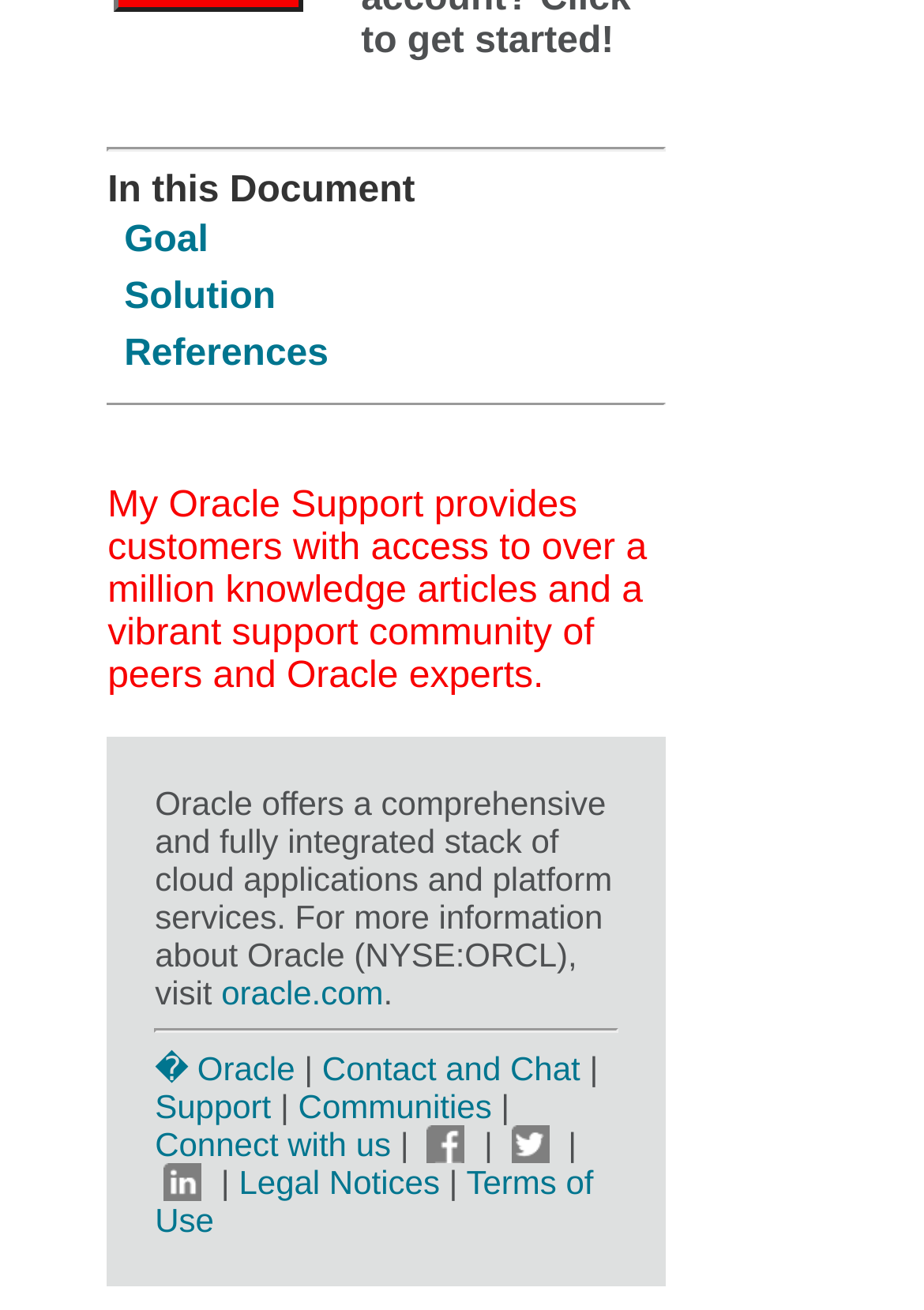Based on what you see in the screenshot, provide a thorough answer to this question: How many social media links are present in the footer section?

In the footer section, there are links to Facebook, Twitter, and Linked In, each with an associated image. Therefore, there are three social media links present in the footer section.